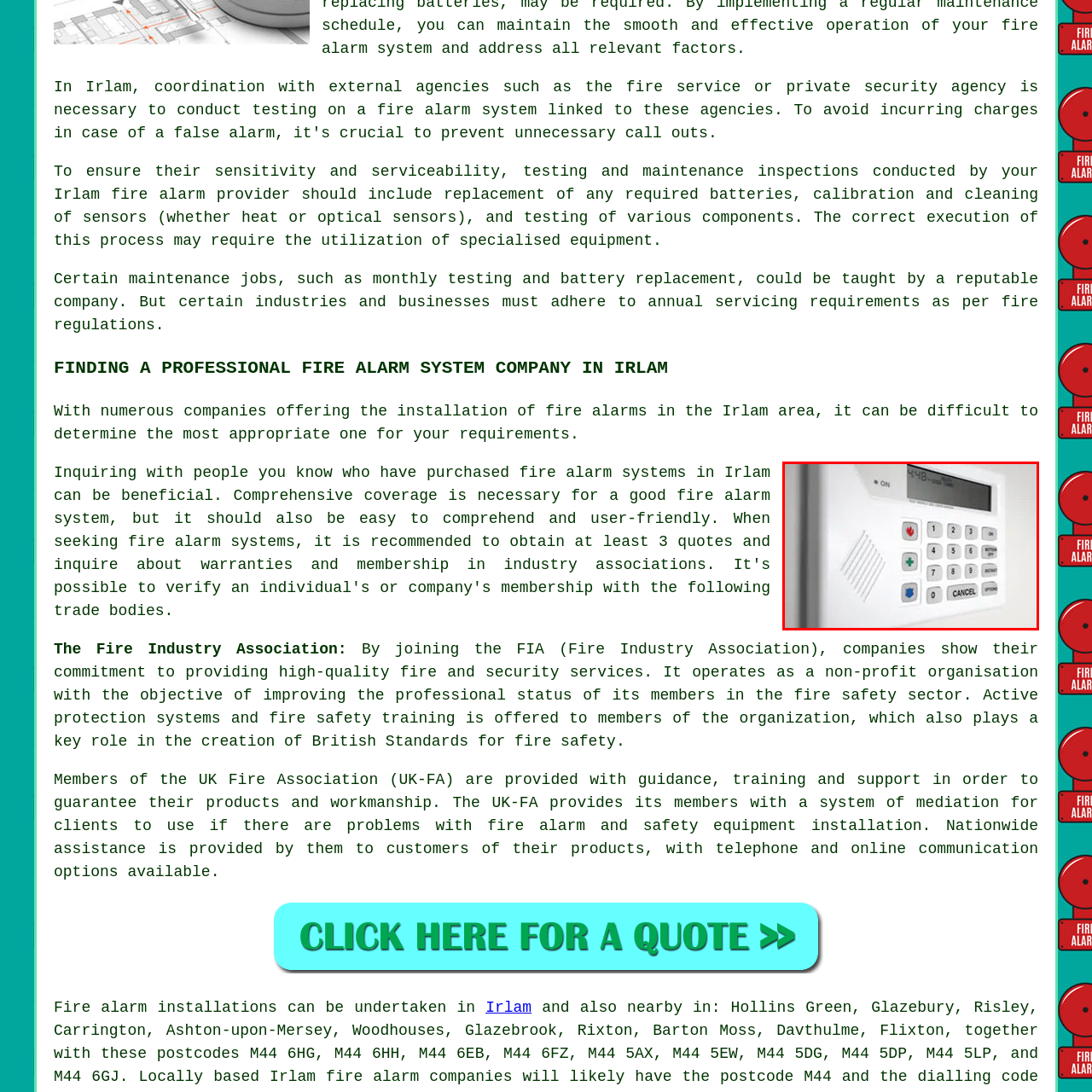Give an in-depth description of the picture inside the red marked area.

The image showcases a modern fire alarm control panel, prominently featuring a sleek, white design. On the front, a digital display indicates the system status and pertinent information, while a numeric keypad invites user interaction. The keypad includes various buttons for operational commands, including a red button symbolizing alarm activation, a green button for actions like monitoring or maintenance, and a blue button likely for programming options. An "ON" toggle switch enhances functionality, while a "CANCEL" button provides an option to deactivate or manage alerts. This panel is a crucial component of fire safety systems, particularly in residential and commercial settings, ensuring efficient monitoring and response to fire emergencies. The context indicates its relevance within the Irlam area, where coordination with professional fire alarm service providers is highlighted for effective maintenance, compliance with regulations, and the assurance of safety.